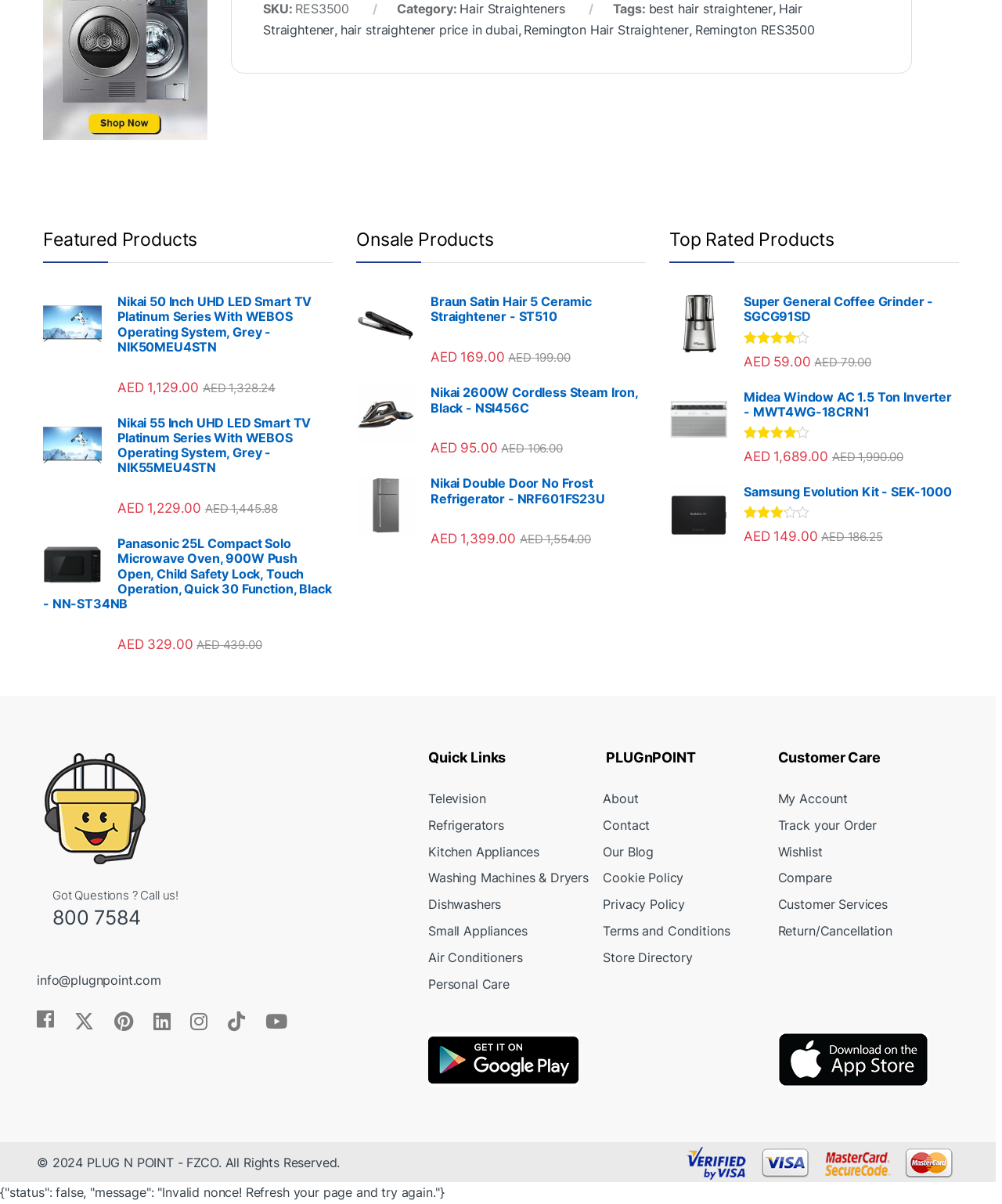Examine the screenshot and answer the question in as much detail as possible: What is the price of the Nikai NIK50MEU4STN TV?

The price of the Nikai NIK50MEU4STN TV can be found by looking at the 'AED 1,129.00' text next to the image of the TV.